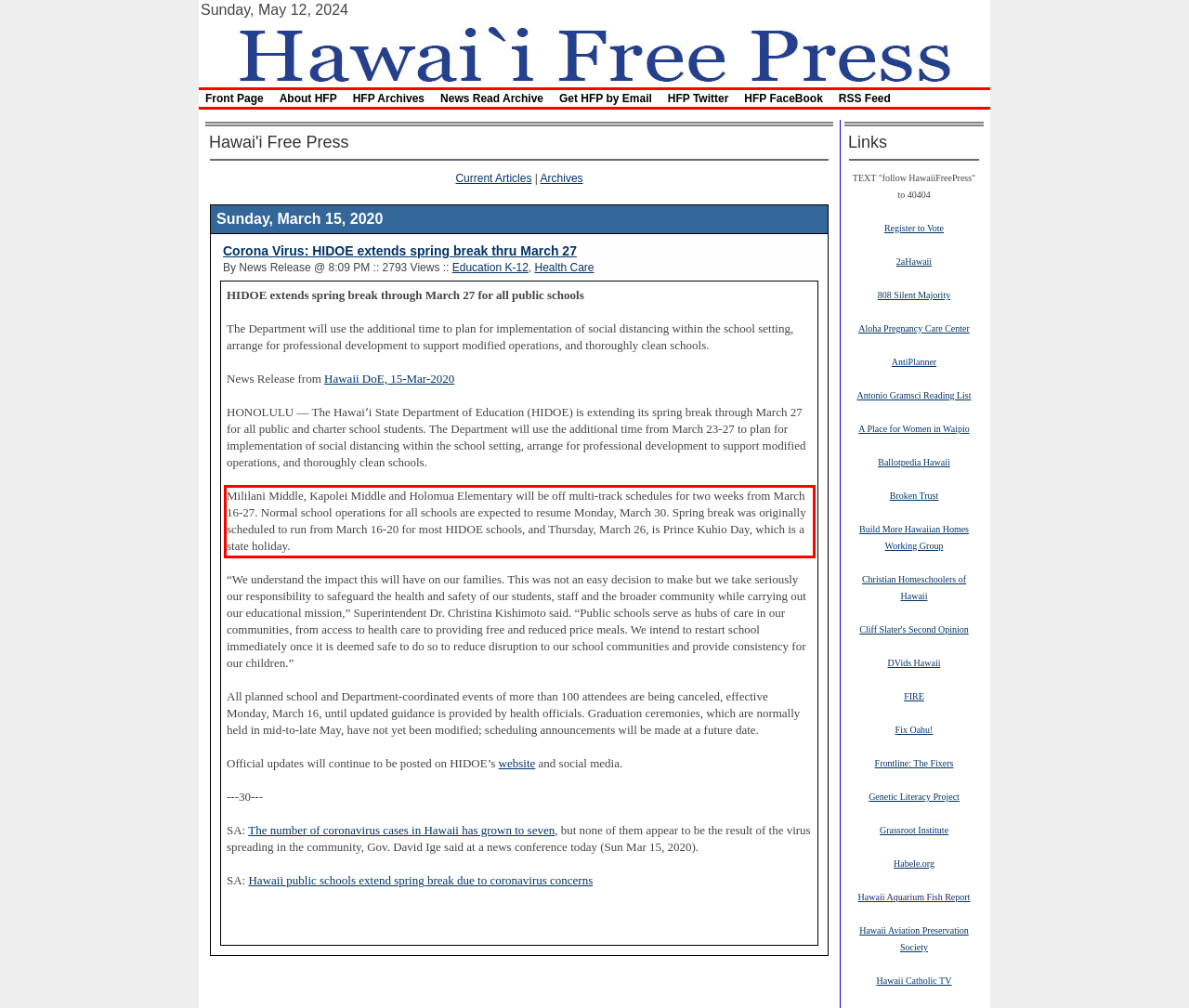Given a webpage screenshot, identify the text inside the red bounding box using OCR and extract it.

Mililani Middle, Kapolei Middle and Holomua Elementary will be off multi-track schedules for two weeks from March 16-27. Normal school operations for all schools are expected to resume Monday, March 30. Spring break was originally scheduled to run from March 16-20 for most HIDOE schools, and Thursday, March 26, is Prince Kuhio Day, which is a state holiday.